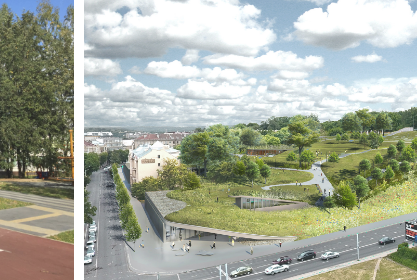What is featured on the left side of the image? Look at the image and give a one-word or short phrase answer.

A vibrant park scene